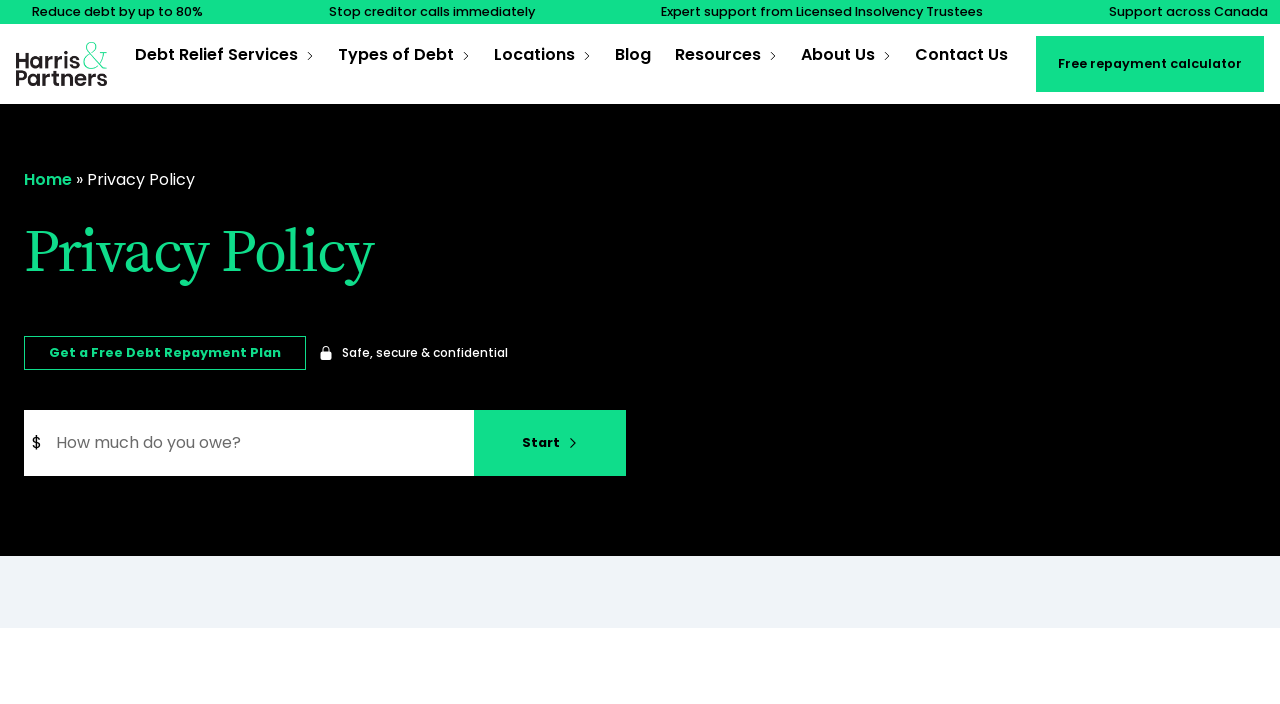Examine the image and give a thorough answer to the following question:
What is the purpose of the 'Start' button?

I inferred the purpose of the 'Start' button by looking at its location and the surrounding text. The button is located below the text 'Get a Free Debt Repayment Plan' and next to a spinbutton that asks 'How much do you owe?'. This suggests that the button is used to initiate the process of getting a free debt repayment plan.